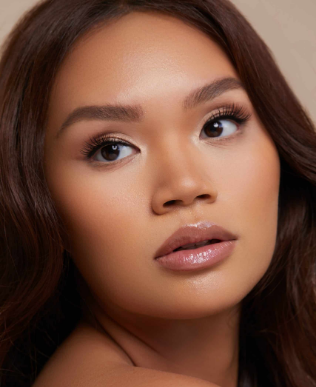Detail the scene depicted in the image with as much precision as possible.

The image showcases a stunning close-up of a woman with luxurious, flowing hair and professionally styled makeup that highlights her natural beauty. Her smooth, radiant complexion is complemented by soft, neutral tones on her eyes and a glossy lip. The elegant look is perfect for various occasions, reflecting the expertise of skilled makeup artists and stylists available in Sydney. This visual representation aligns with the services offered by Gemma Nichols Hair and Makeup, which specializes in bringing professional hair and makeup artistry directly to clients, ensuring they feel confident and beautiful for their special events.